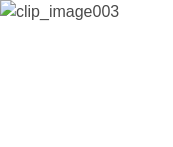Using details from the image, please answer the following question comprehensively:
What does the icon in the image likely symbolize?

The icon in the image likely symbolizes one of the customizable tools or shortcuts mentioned in the tutorial, as it is situated in the context of a tutorial aimed at helping users navigate Outlook more effectively and the surrounding text discusses practical tips for customizing the Outlook interface and using shortcut keys to enhance productivity.